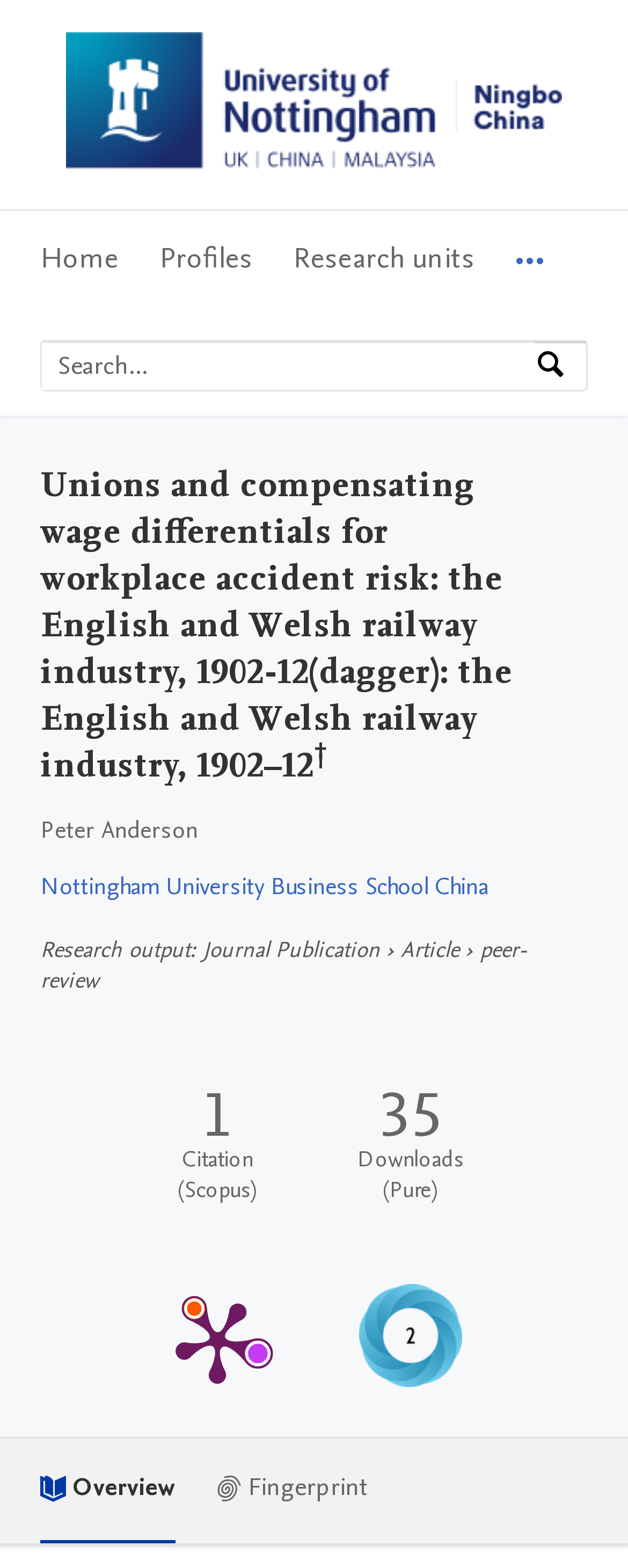Please determine the bounding box coordinates for the UI element described as: "0More".

[0.821, 0.135, 0.867, 0.201]